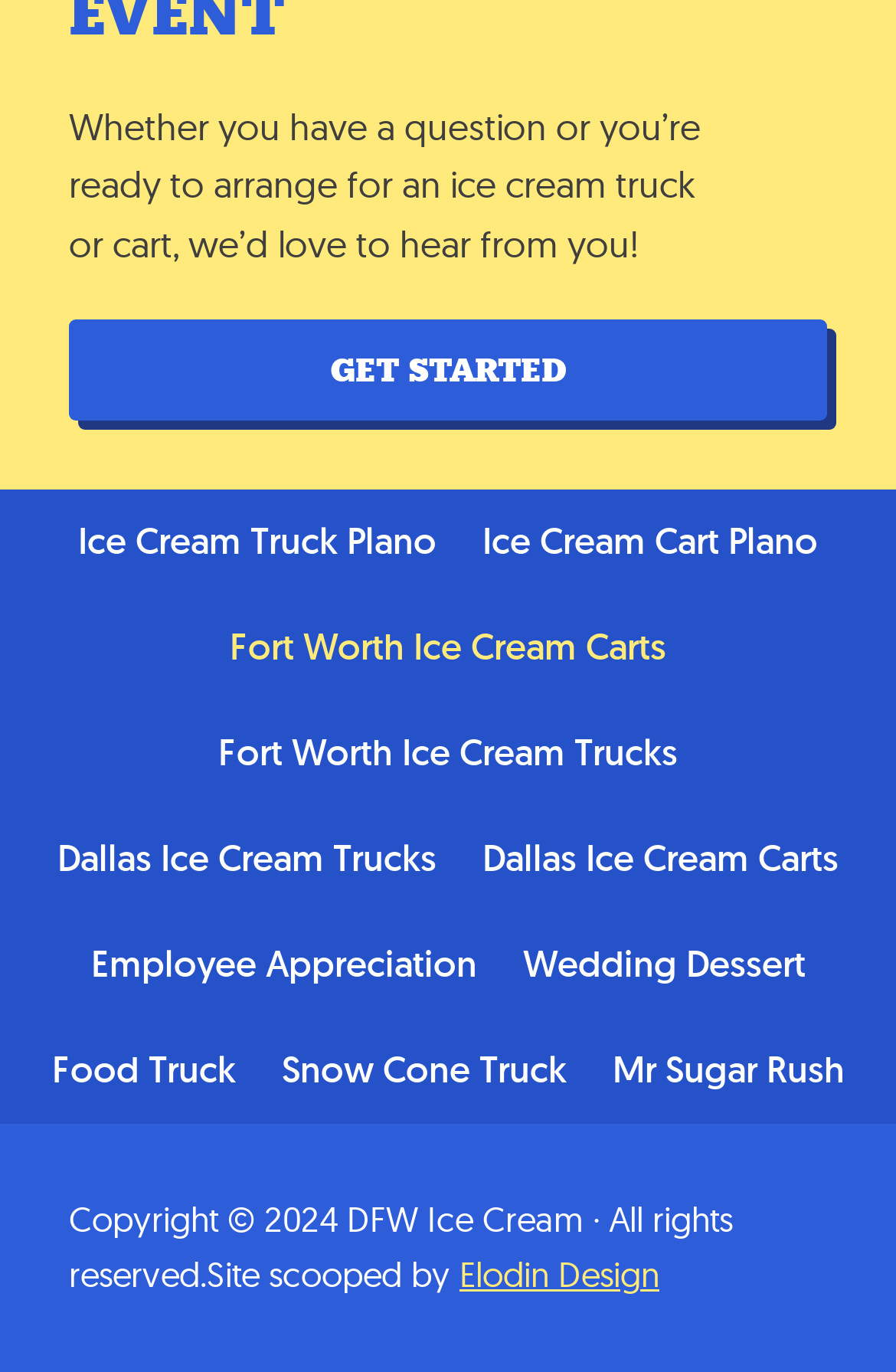Use one word or a short phrase to answer the question provided: 
What types of events can this company cater to?

Weddings, employee appreciation